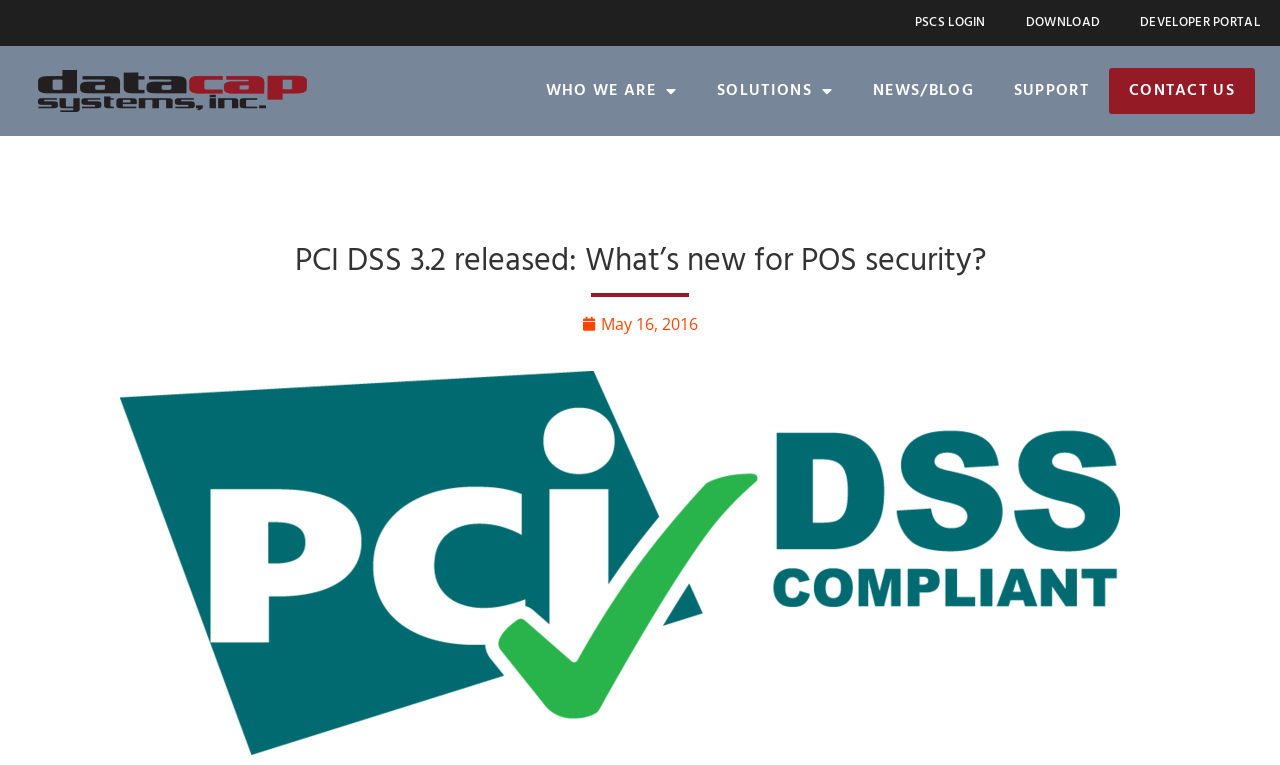Respond to the question with just a single word or phrase: 
What is the date mentioned in the article?

May 16, 2016